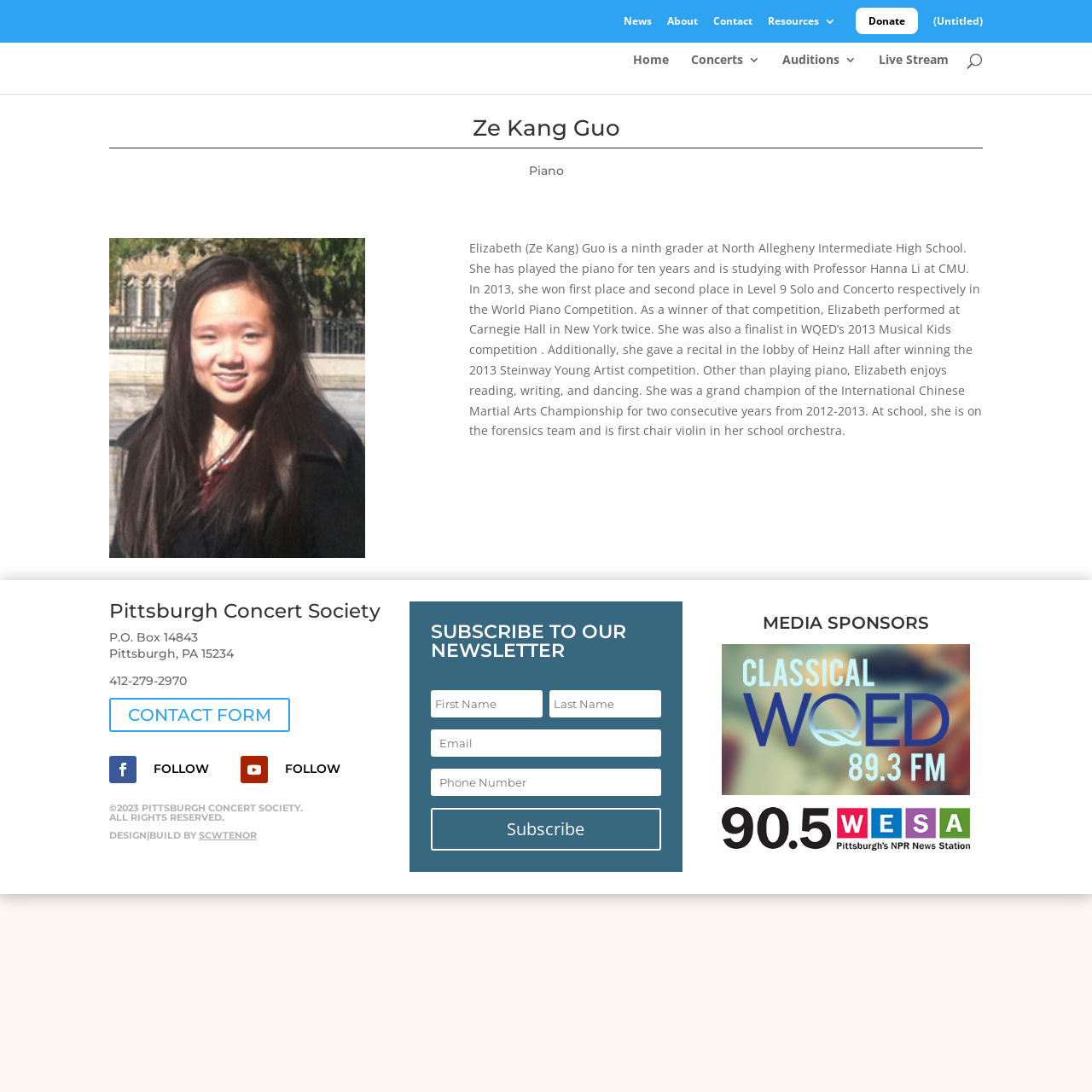Indicate the bounding box coordinates of the clickable region to achieve the following instruction: "Contact Pittsburgh Concert Society."

[0.653, 0.015, 0.689, 0.031]